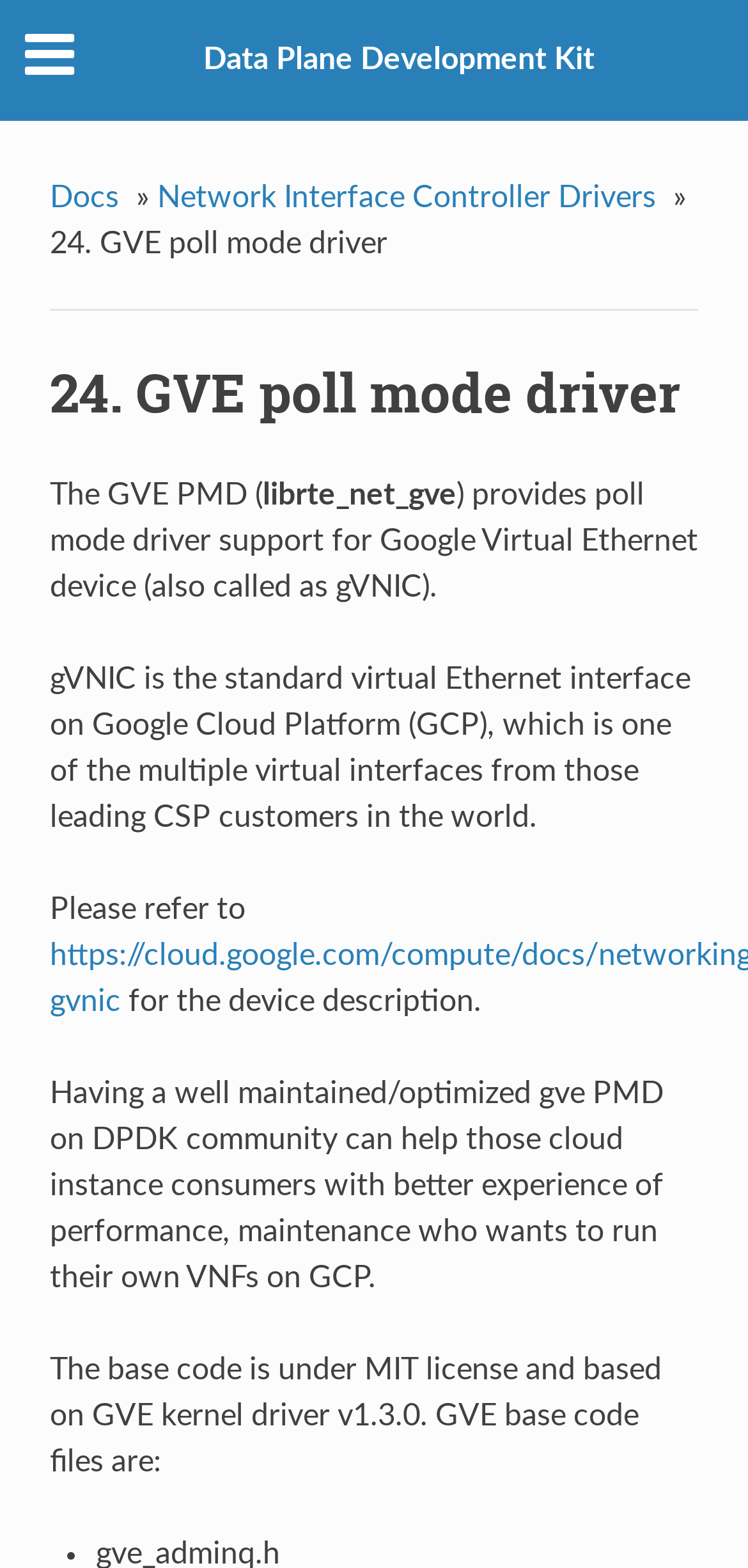What is the name of the library providing poll mode driver support?
Use the information from the image to give a detailed answer to the question.

The GVE PMD (librte_net_gve) provides poll mode driver support for Google Virtual Ethernet device (also called as gVNIC).